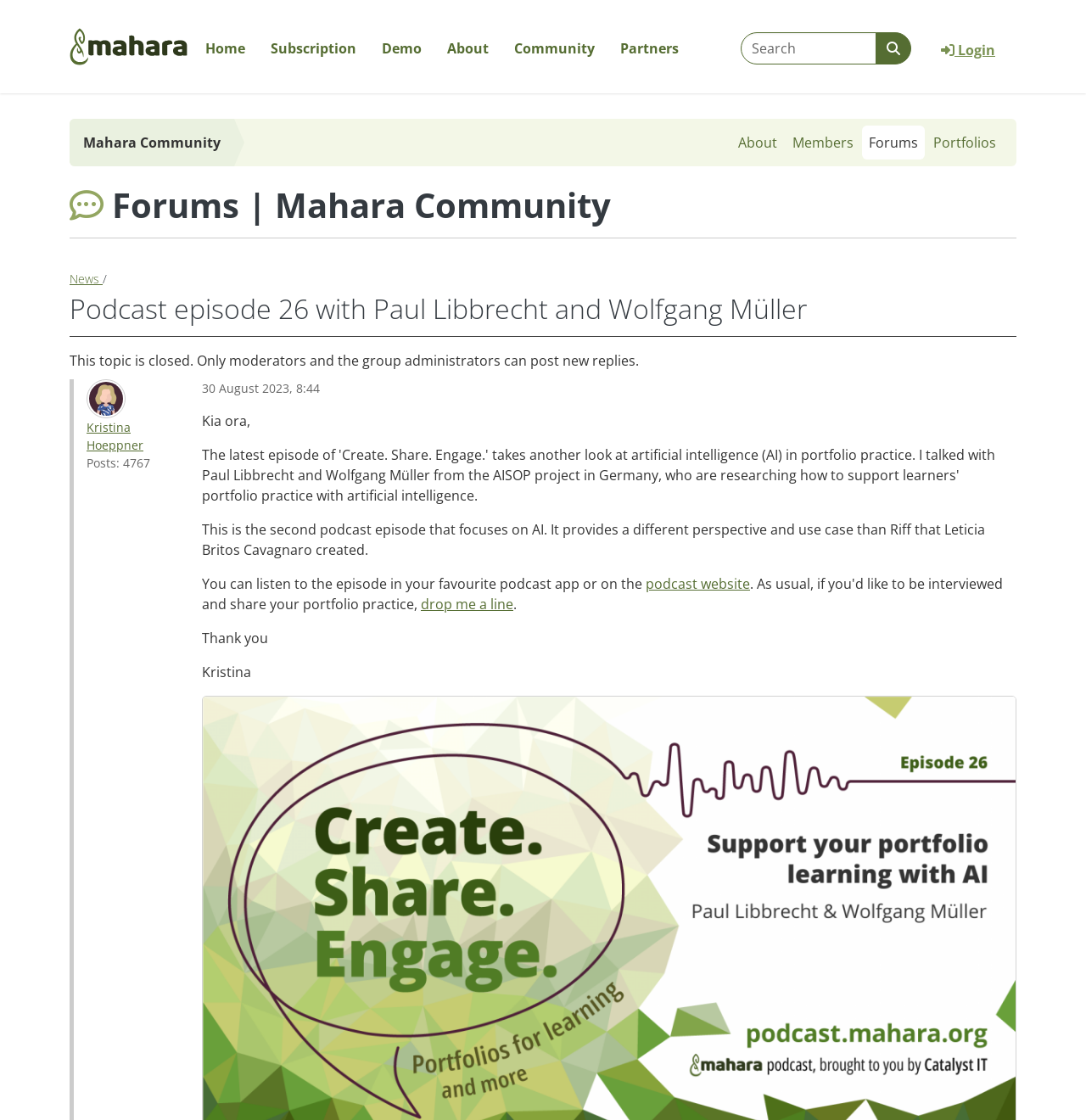Identify the bounding box coordinates of the section to be clicked to complete the task described by the following instruction: "visit 'INTERVIEWS'". The coordinates should be four float numbers between 0 and 1, formatted as [left, top, right, bottom].

None